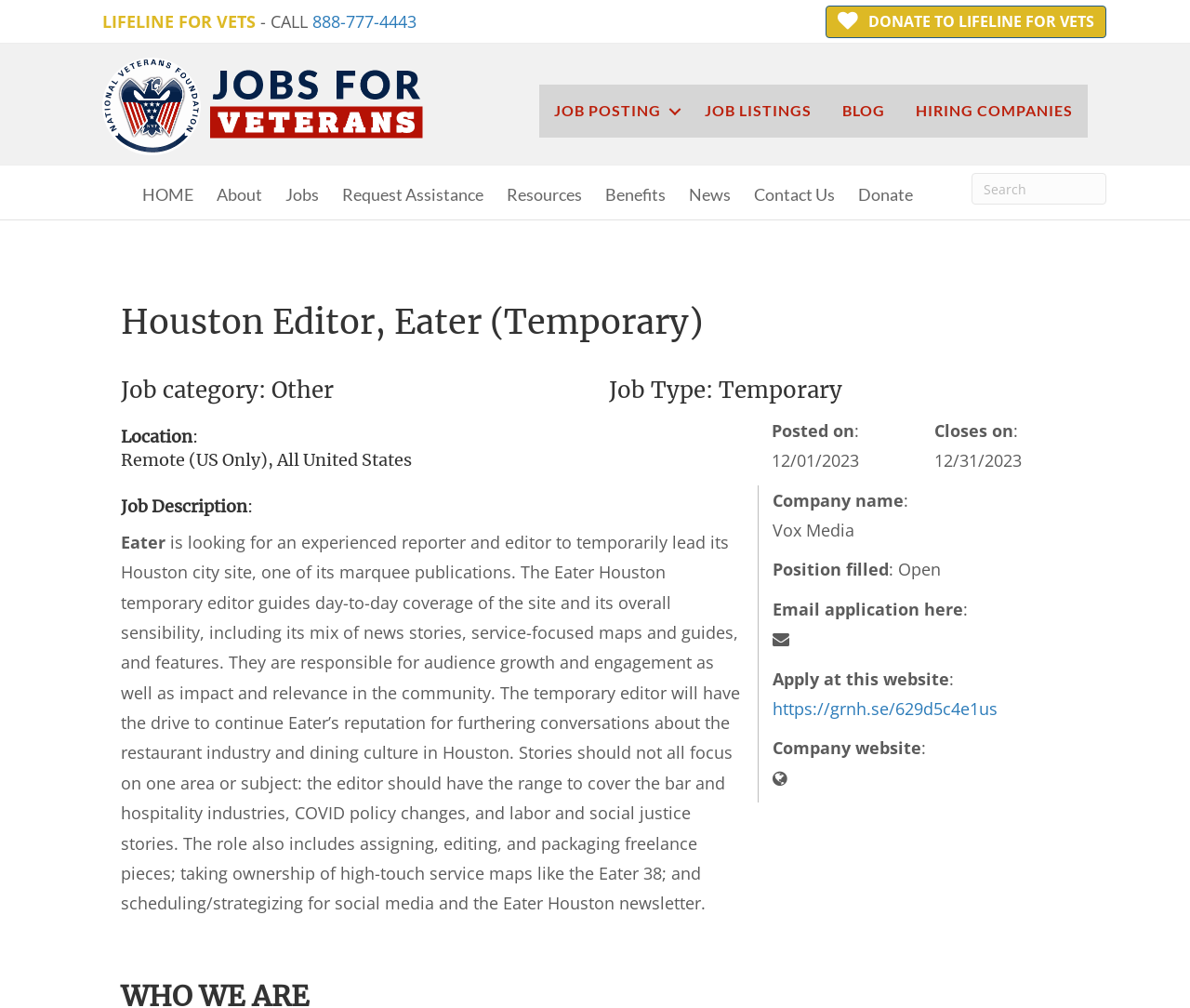What is the location of the Houston Editor job?
Craft a detailed and extensive response to the question.

I found the answer by looking at the heading 'Location: Remote (US Only), All United States' which is located below the job title 'Houston Editor, Eater (Temporary)'.